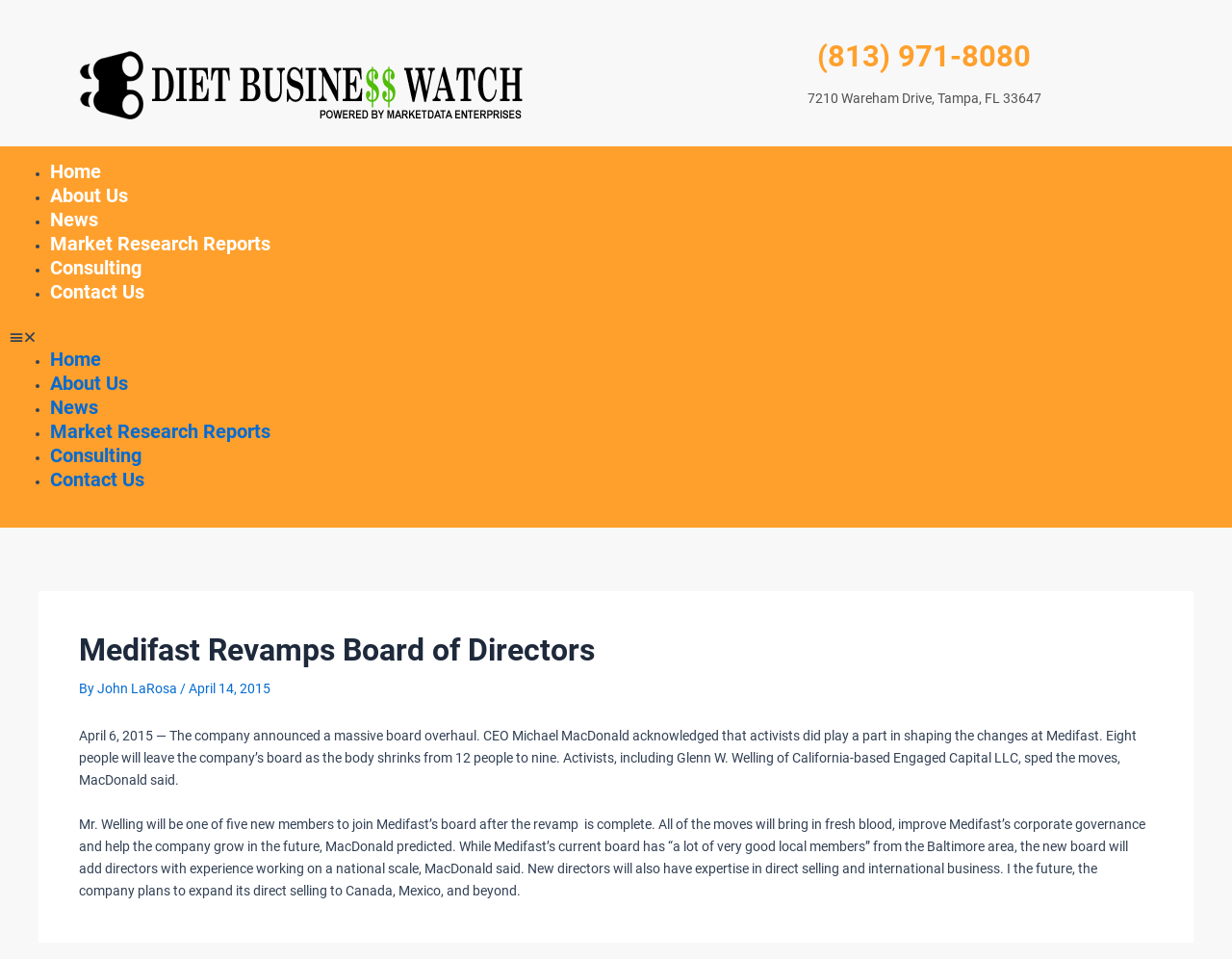Please identify the bounding box coordinates of the area that needs to be clicked to fulfill the following instruction: "Read about skin care."

None